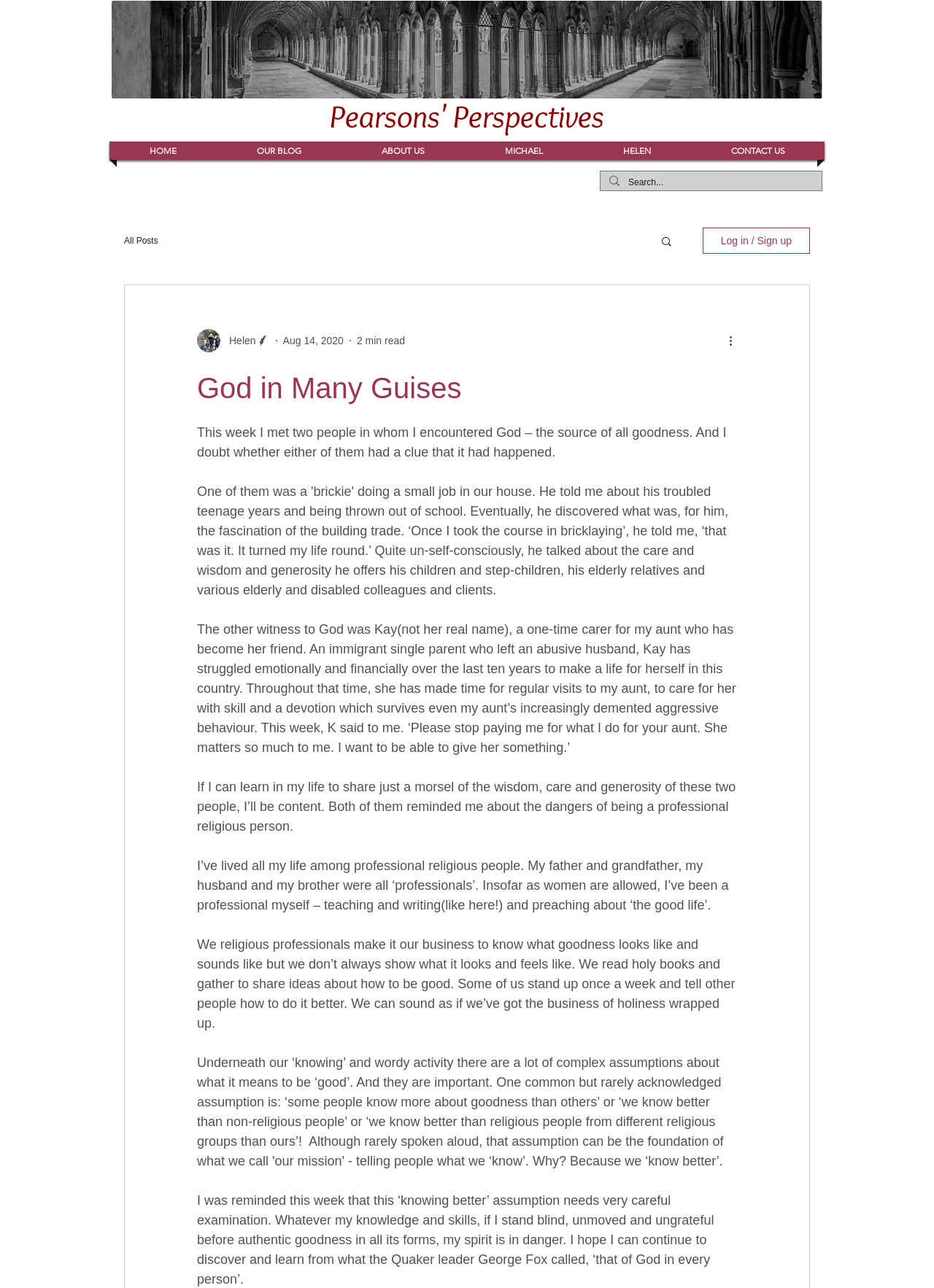How long does it take to read the blog post?
Could you answer the question with a detailed and thorough explanation?

I found the reading time by examining the generic element with the text '2 min read' which is located near the top of the blog post, along with the author's name and other metadata.